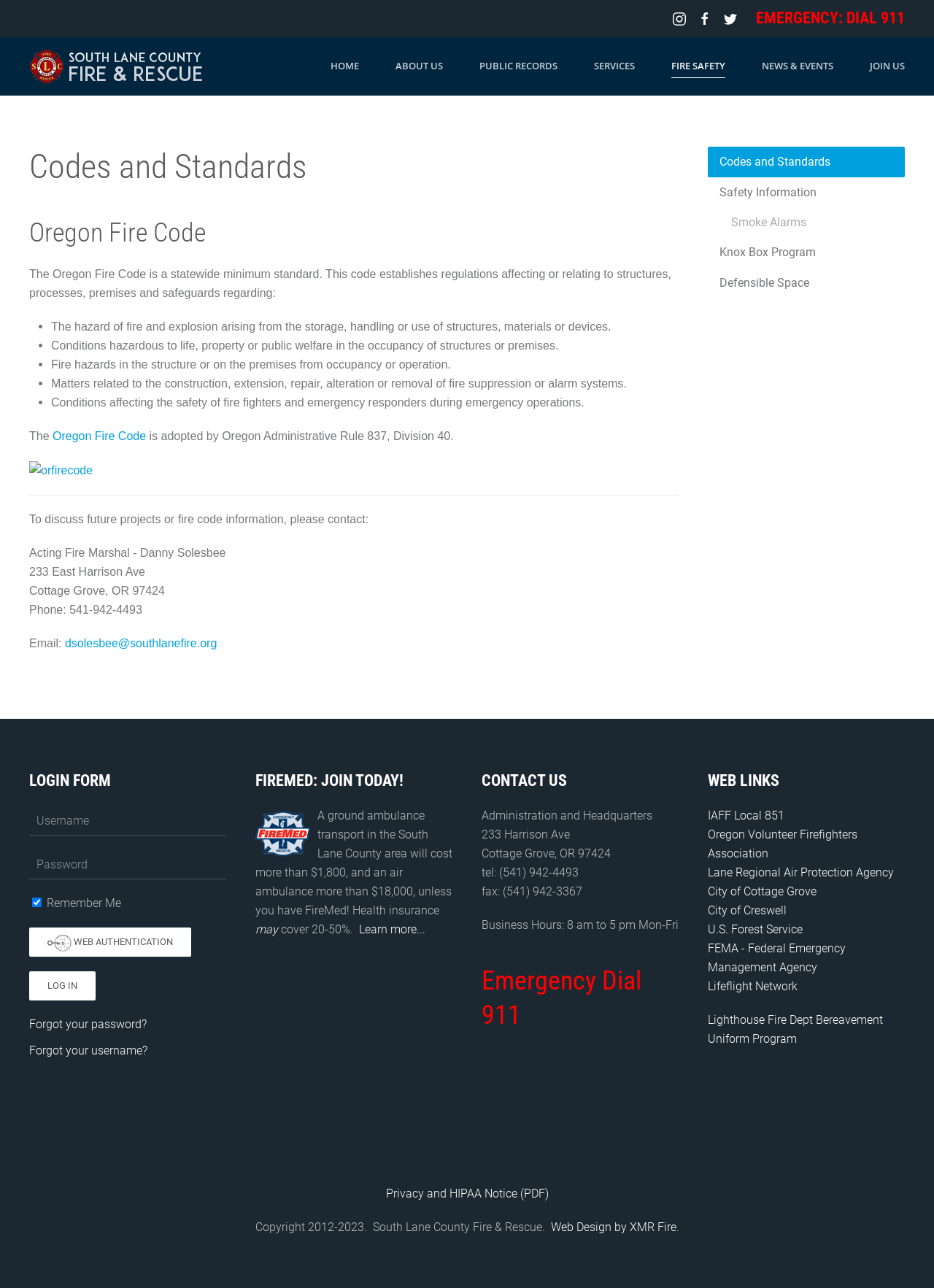Please provide a brief answer to the question using only one word or phrase: 
What is the phone number of the fire department?

541-942-4493